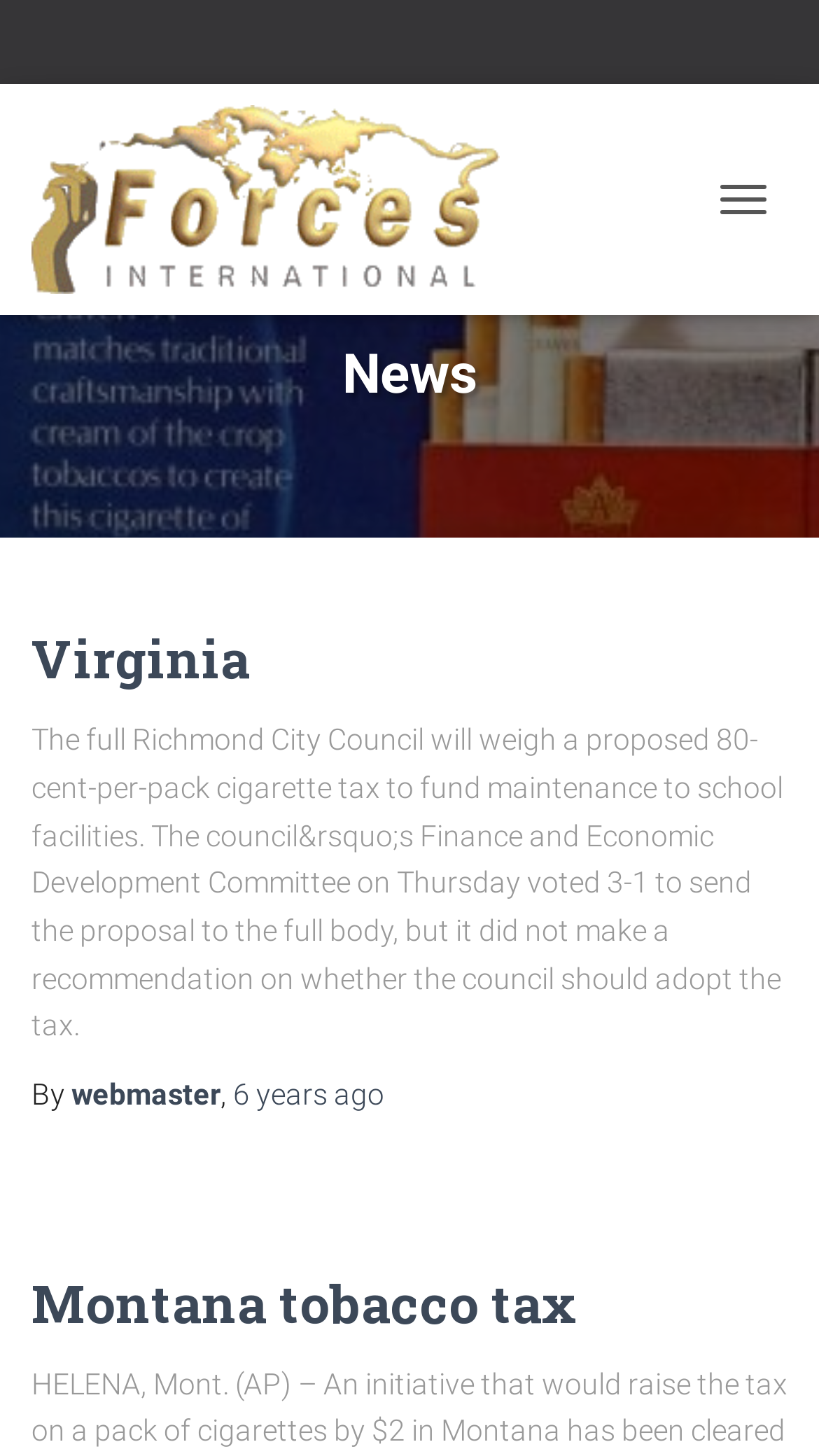What is the title of the second article?
Answer the question in a detailed and comprehensive manner.

The title of the second article can be found below the first article, where it says 'Montana tobacco tax', which is also a link to the article.